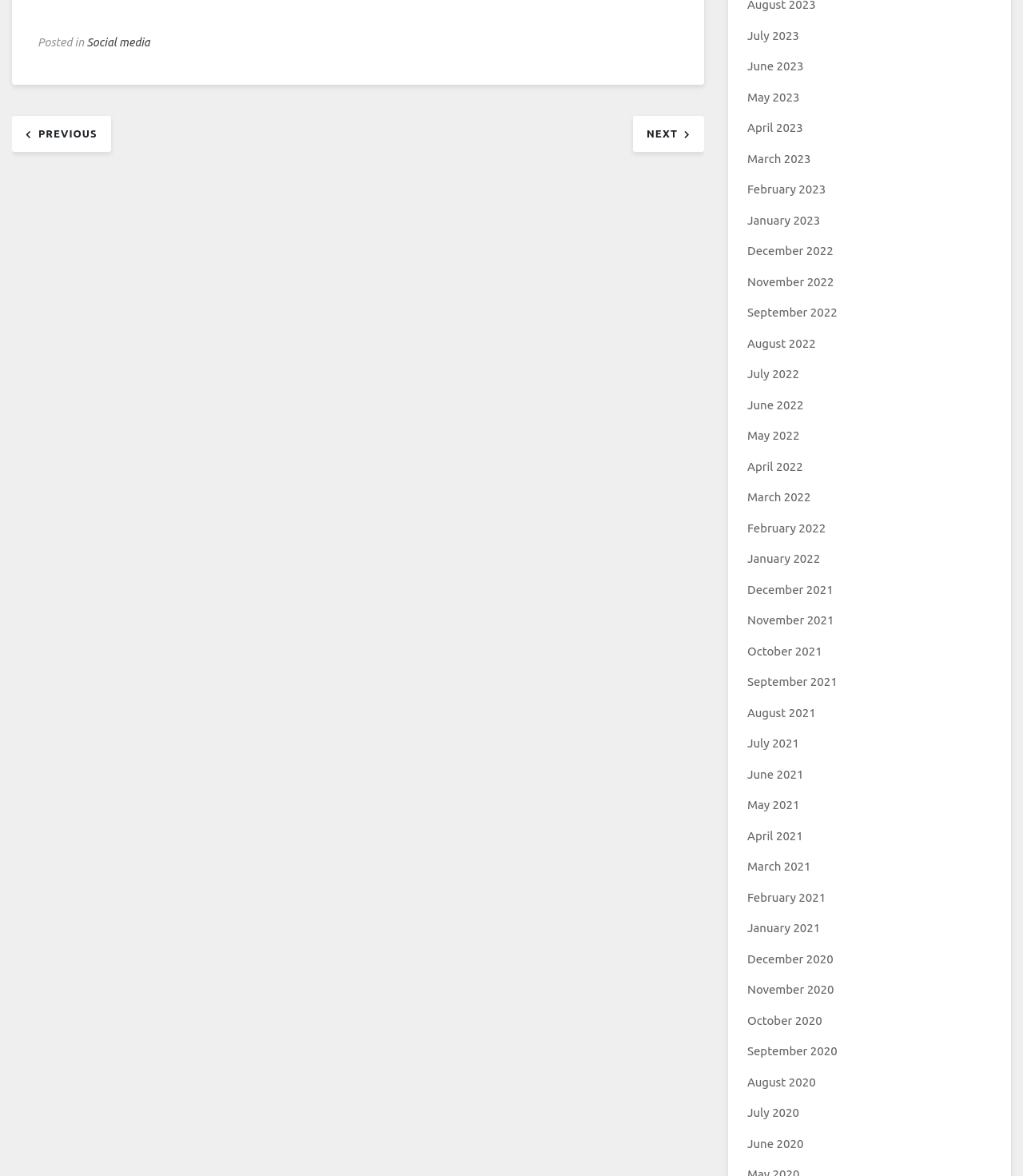Given the webpage screenshot, identify the bounding box of the UI element that matches this description: "March 2021".

[0.73, 0.731, 0.793, 0.743]